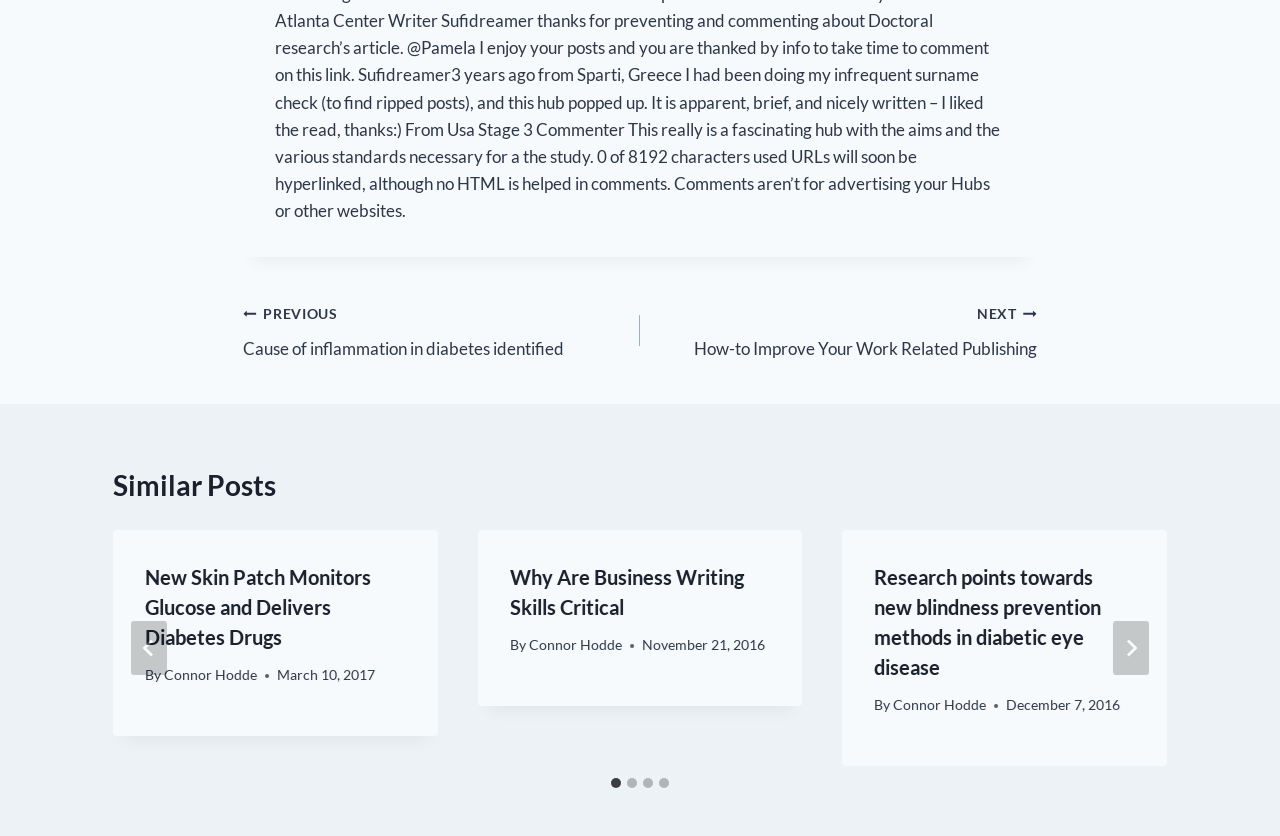Identify the bounding box coordinates of the region I need to click to complete this instruction: "Go to next slide".

[0.87, 0.743, 0.898, 0.807]